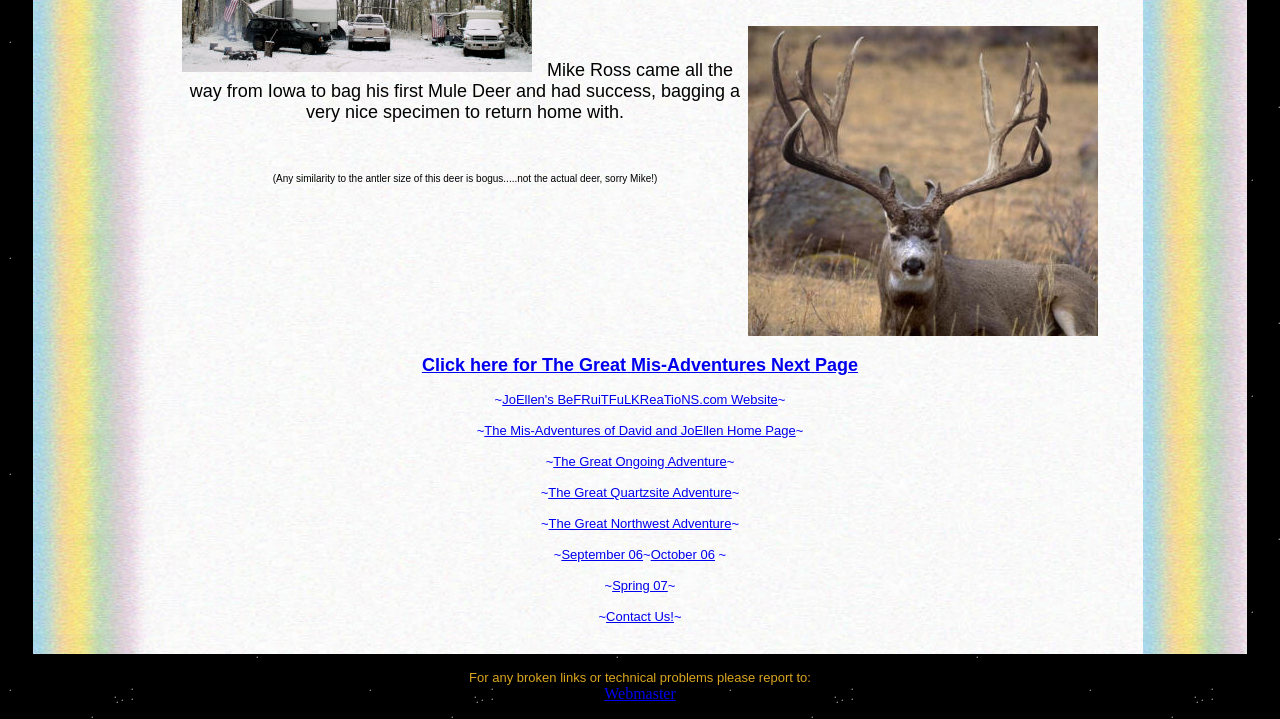Given the content of the image, can you provide a detailed answer to the question?
What is the purpose of the link 'Contact Us!'?

The link 'Contact Us!' is likely used to allow visitors to contact the website owners or administrators, possibly to provide feedback, ask questions, or report issues.